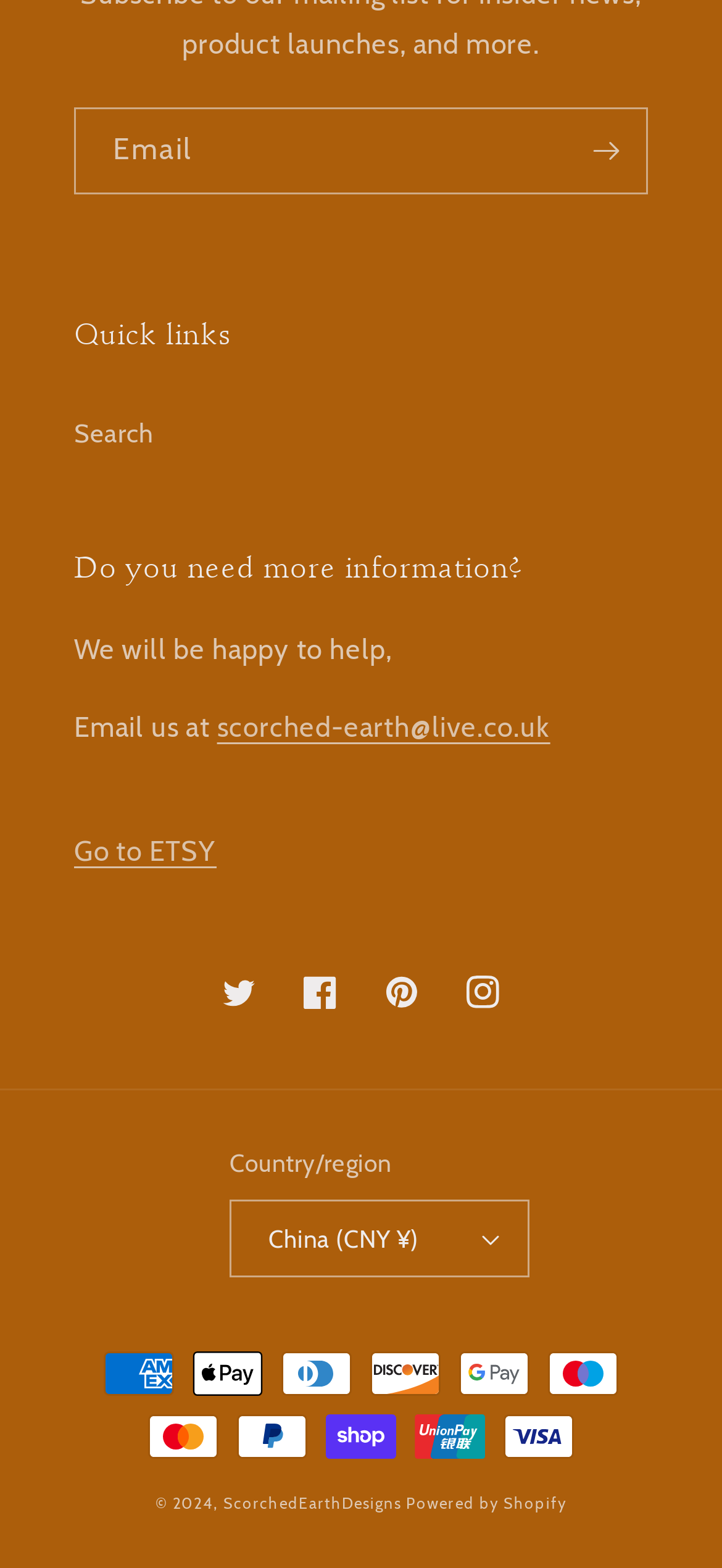Please identify the bounding box coordinates of the region to click in order to complete the given instruction: "Subscribe to the newsletter". The coordinates should be four float numbers between 0 and 1, i.e., [left, top, right, bottom].

[0.782, 0.069, 0.895, 0.124]